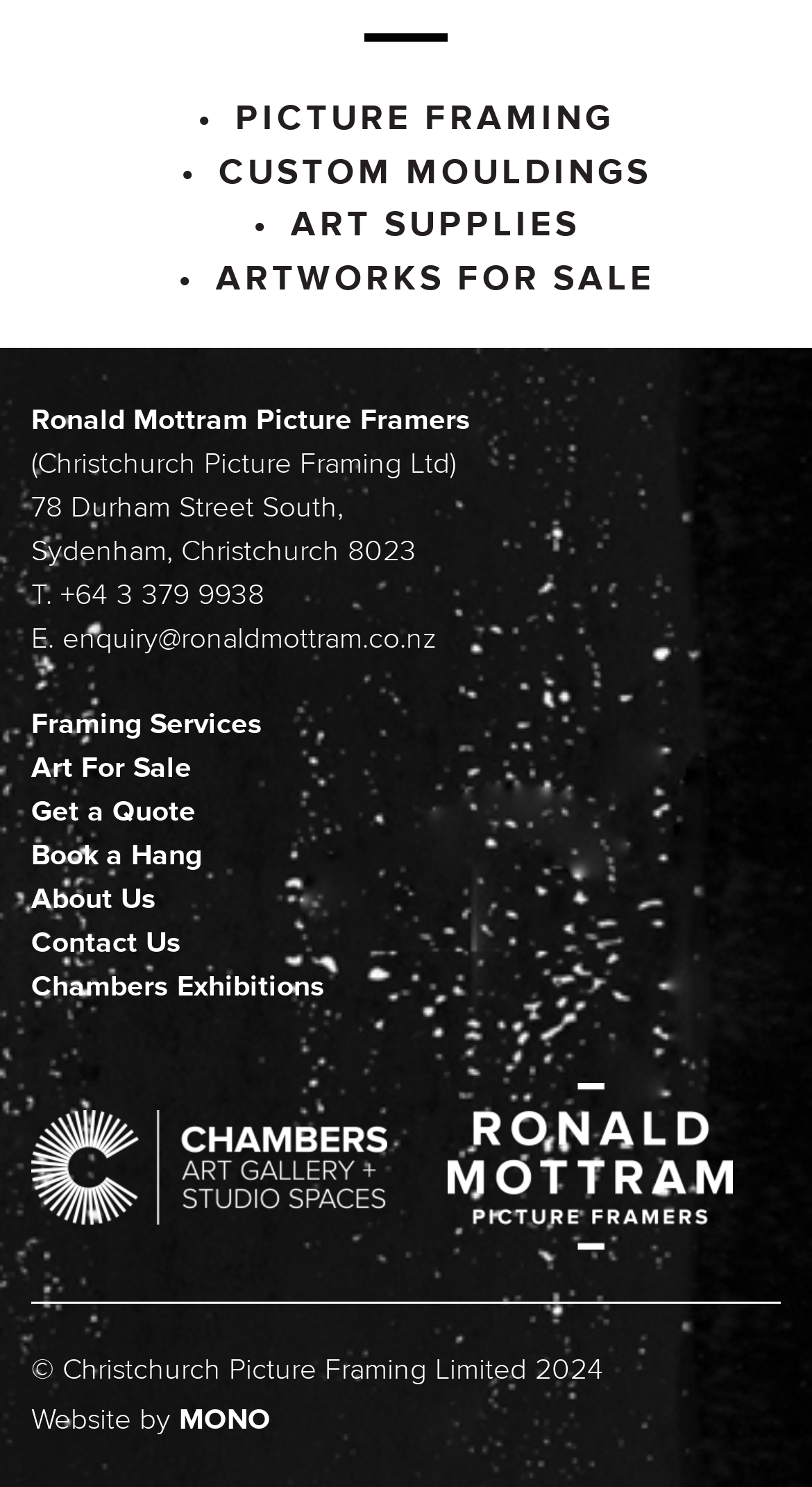Give a short answer to this question using one word or a phrase:
What is the phone number?

+64 3 379 9938